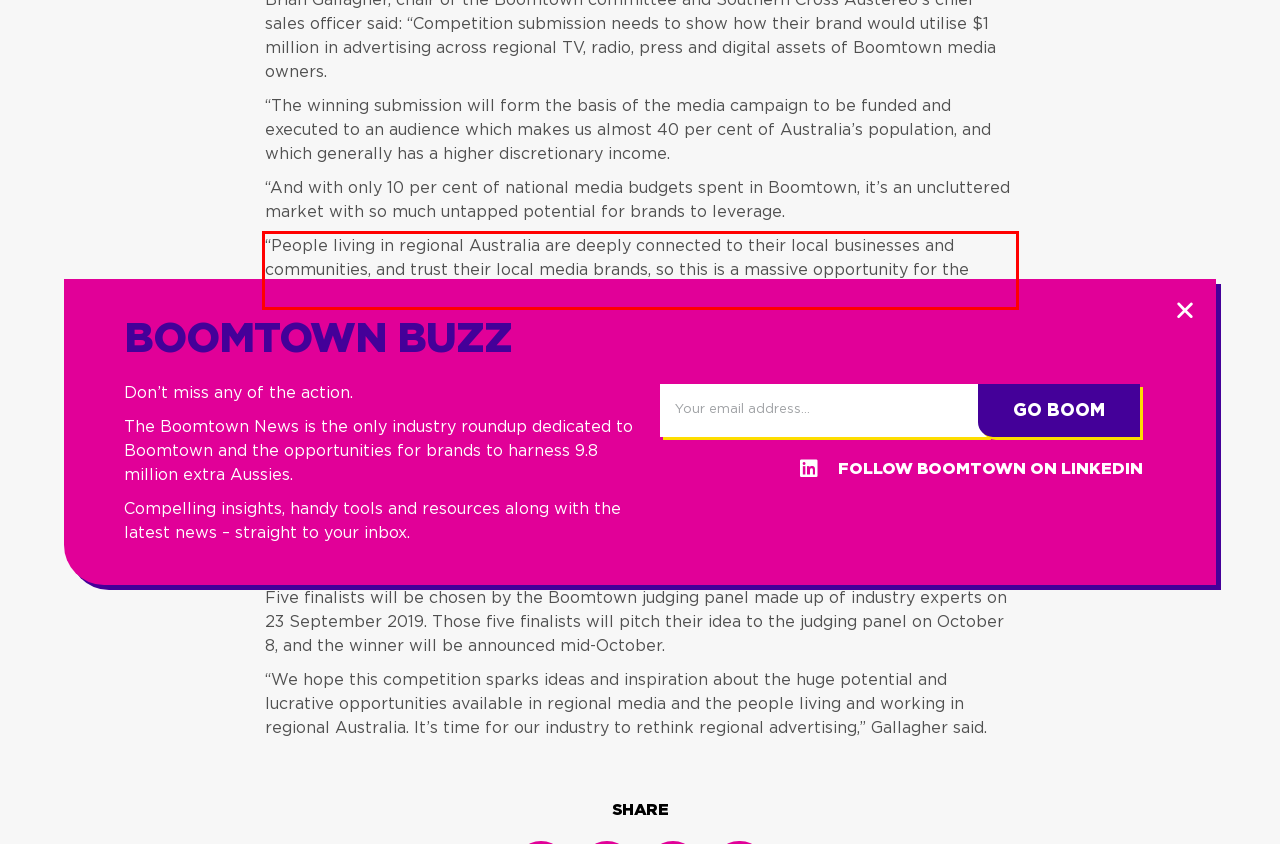Please recognize and transcribe the text located inside the red bounding box in the webpage image.

“People living in regional Australia are deeply connected to their local businesses and communities, and trust their local media brands, so this is a massive opportunity for the agency or brand that wins.”